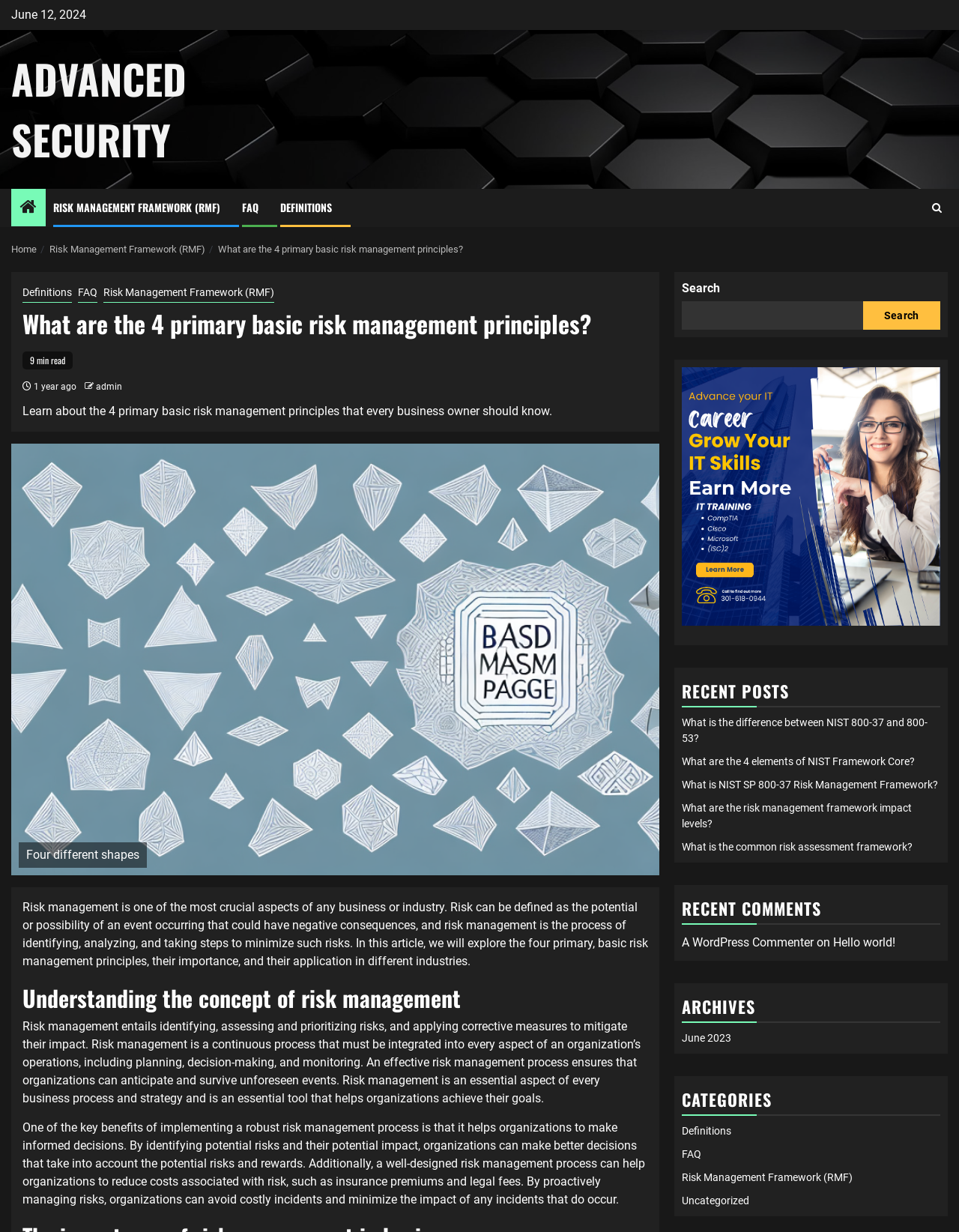Identify the bounding box coordinates of the area you need to click to perform the following instruction: "Go to the 'RISK MANAGEMENT FRAMEWORK (RMF)' page".

[0.055, 0.162, 0.23, 0.175]